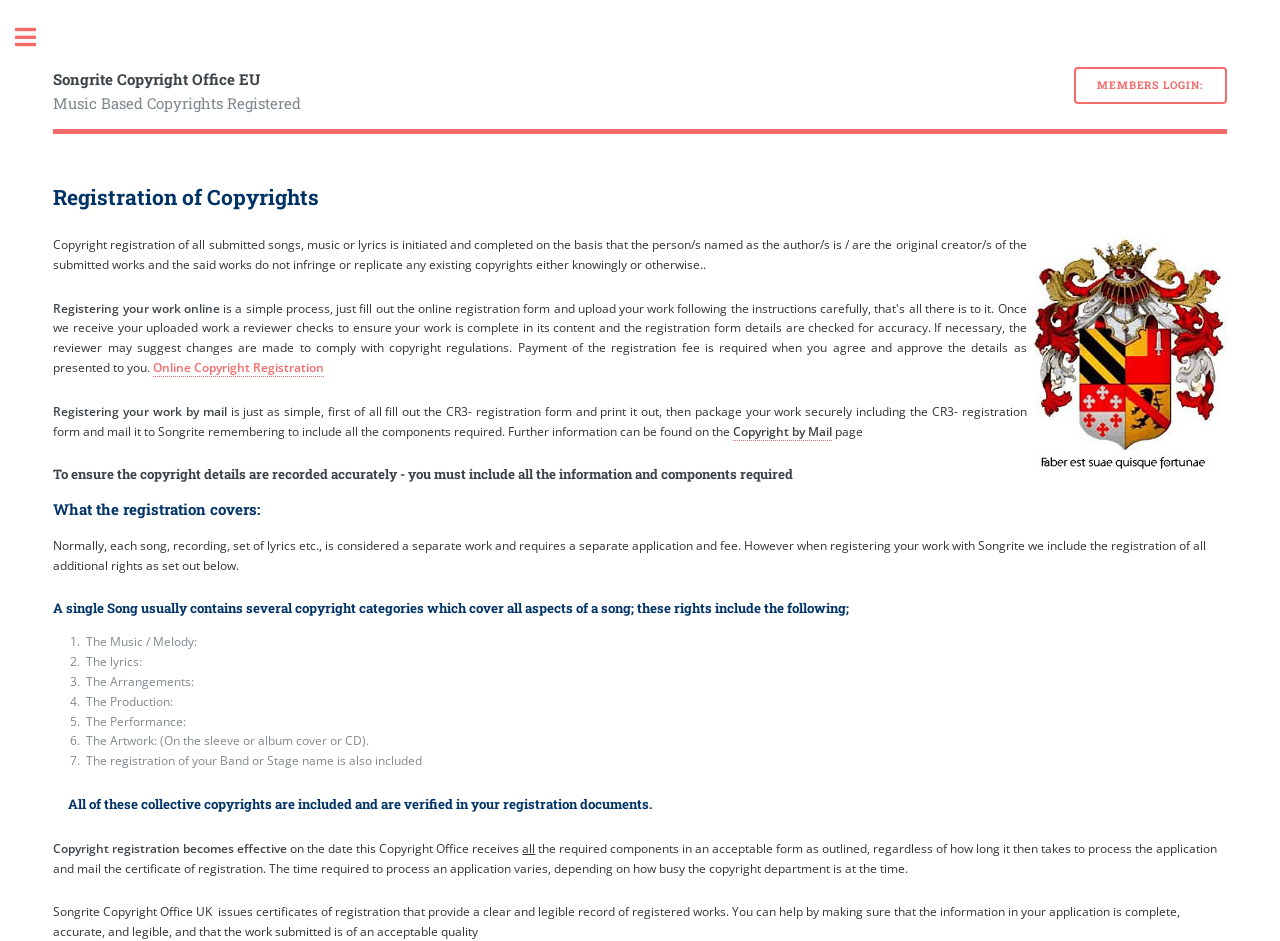What type of record is provided by Songrite Copyright Office UK?
Kindly give a detailed and elaborate answer to the question.

According to the webpage, Songrite Copyright Office UK issues certificates of registration that provide a clear and legible record of registered works. This is stated in the section describing the services provided by the office.